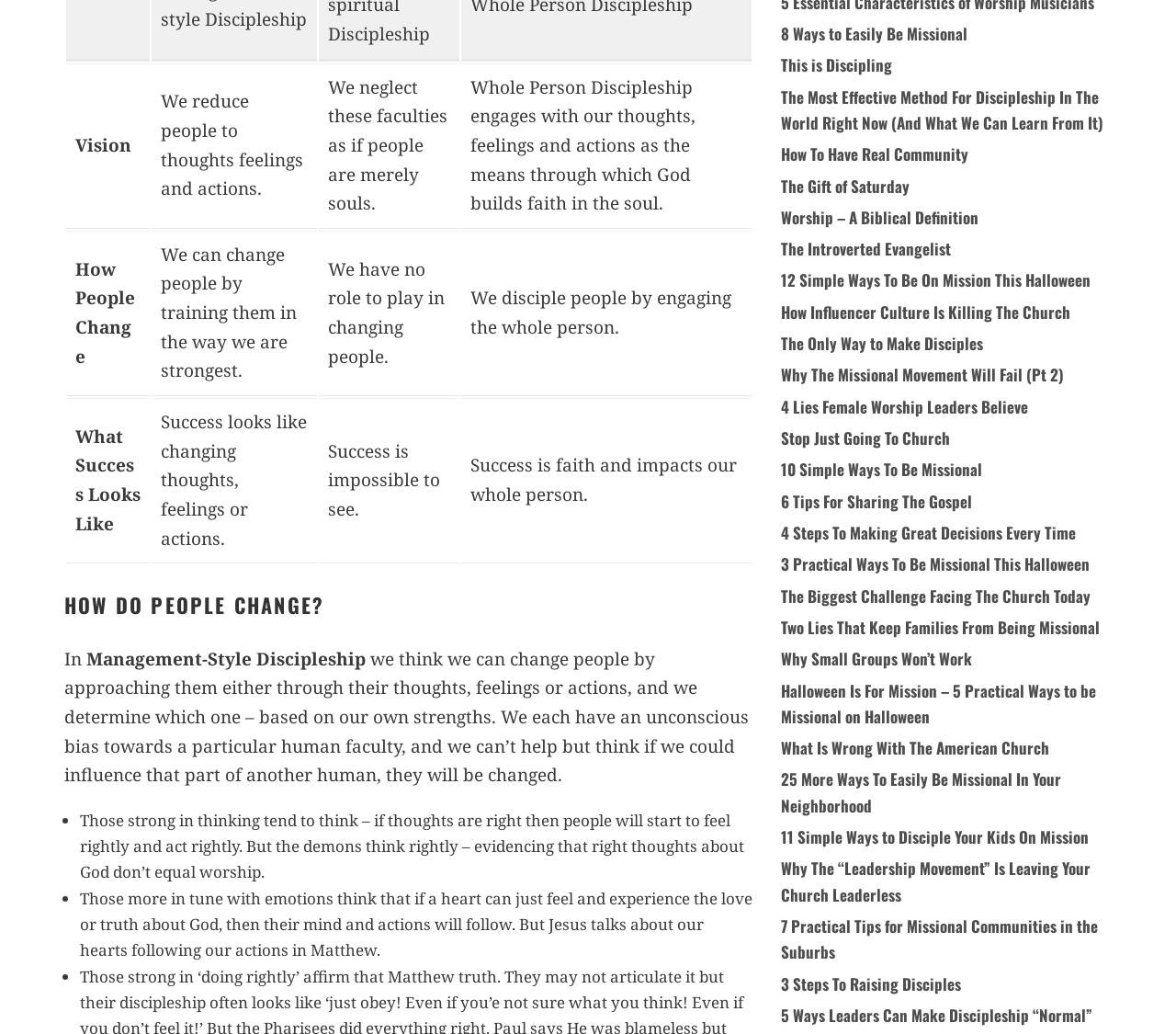Locate the bounding box coordinates of the element I should click to achieve the following instruction: "Book an appointment".

None